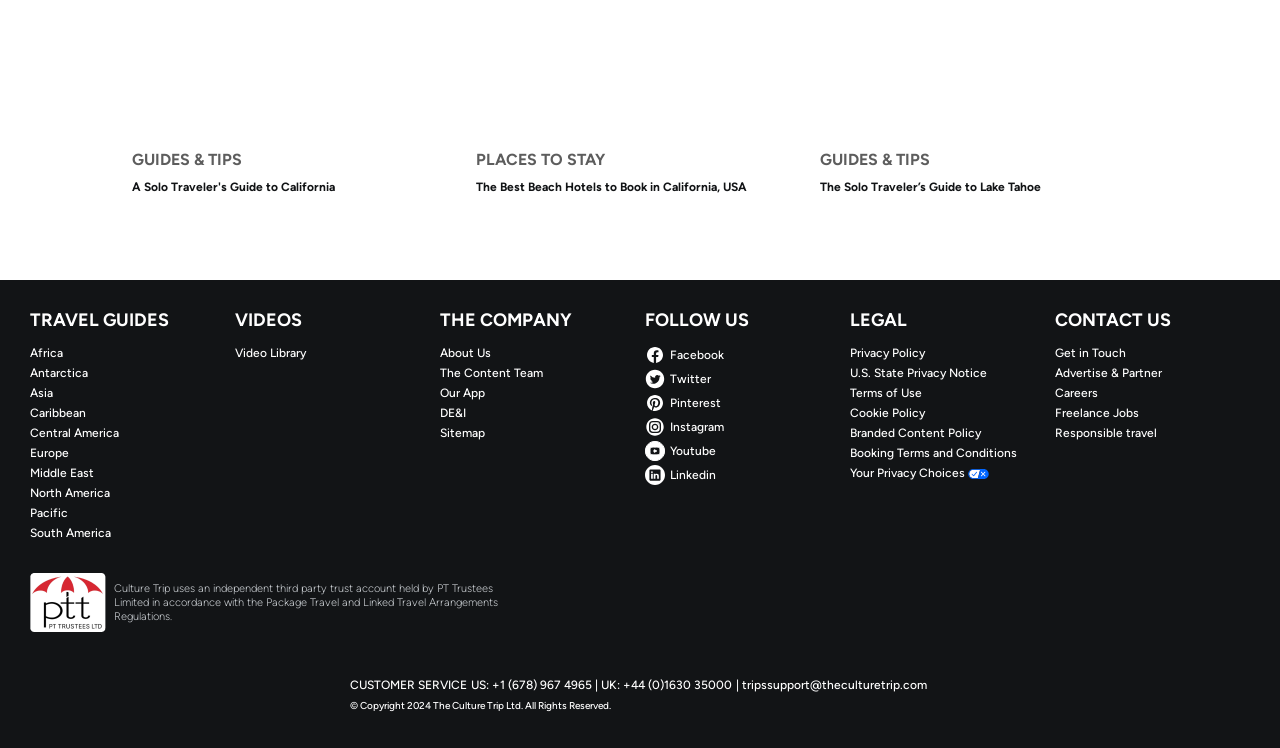Determine the bounding box coordinates of the UI element that matches the following description: "Responsible travel". The coordinates should be four float numbers between 0 and 1 in the format [left, top, right, bottom].

[0.824, 0.569, 0.977, 0.59]